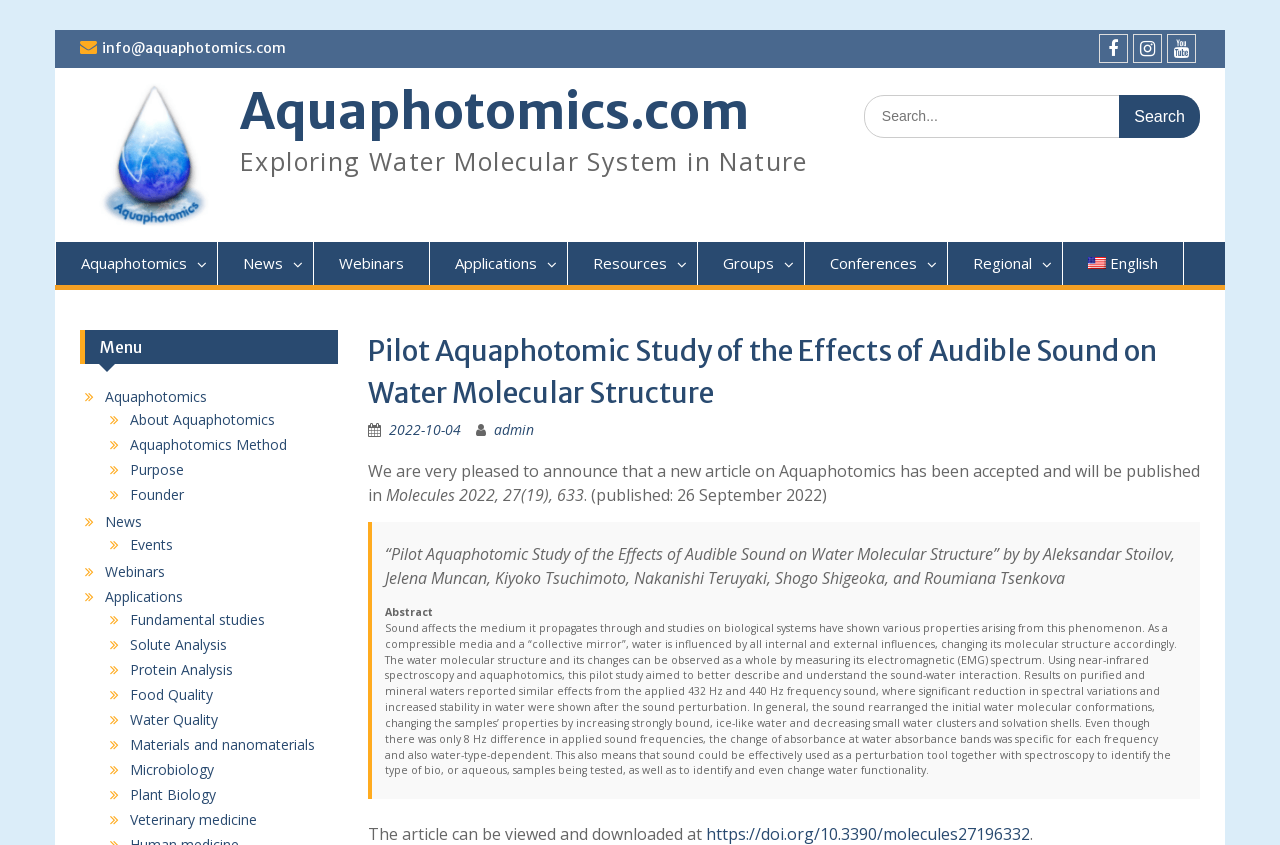Identify the bounding box of the HTML element described here: "Food Quality". Provide the coordinates as four float numbers between 0 and 1: [left, top, right, bottom].

[0.102, 0.81, 0.166, 0.833]